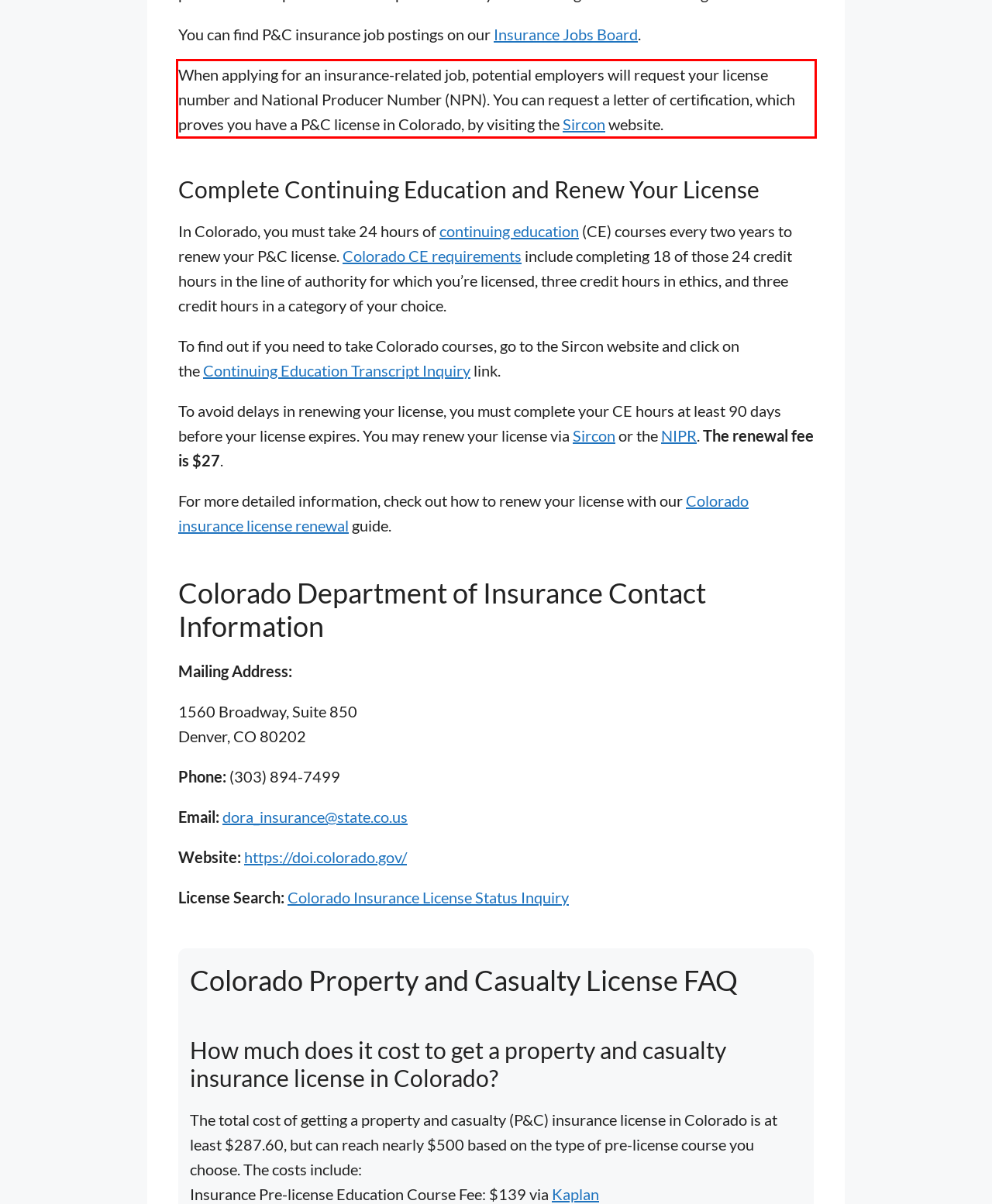Observe the screenshot of the webpage, locate the red bounding box, and extract the text content within it.

When applying for an insurance-related job, potential employers will request your license number and National Producer Number (NPN). You can request a letter of certification, which proves you have a P&C license in Colorado, by visiting the Sircon website.